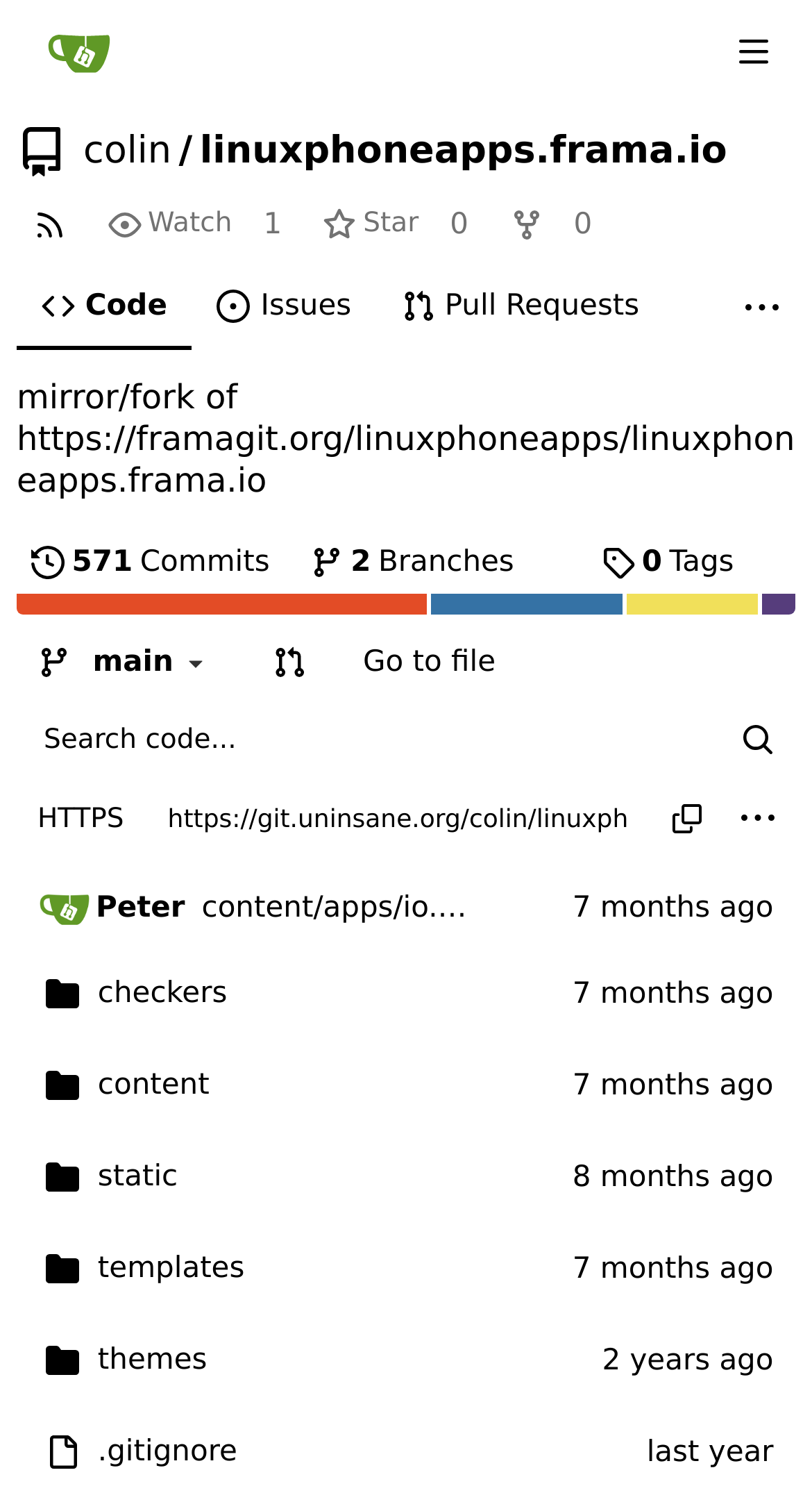Using the details in the image, give a detailed response to the question below:
What is the name of the repository?

The name of the repository can be found in the navigation bar, where it is written as 'colin/linuxphoneapps.frama.io'. This suggests that the repository is owned by 'colin' and is named 'linuxphoneapps.frama.io'.